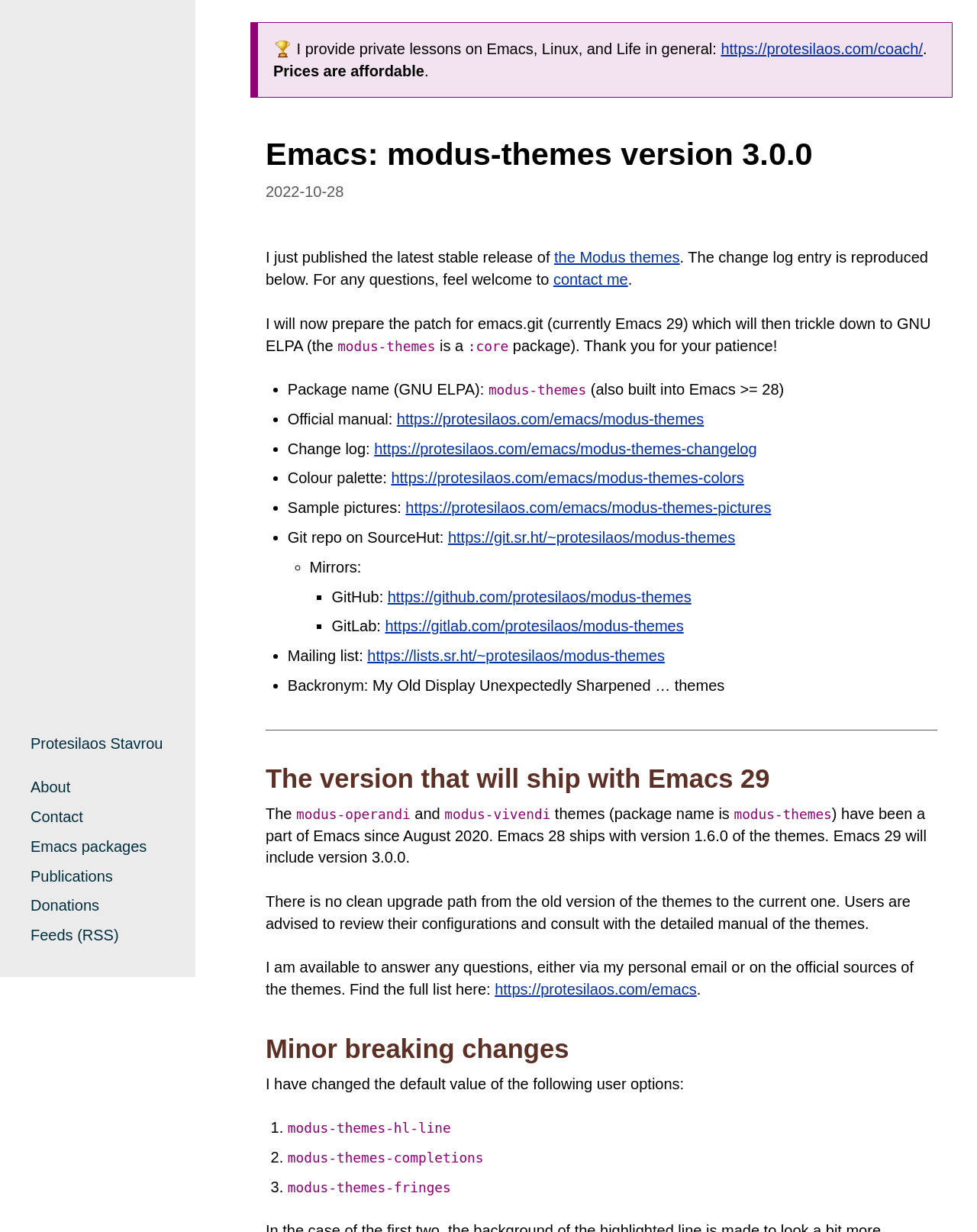Extract the main heading text from the webpage.

Emacs: modus-themes version 3.0.0